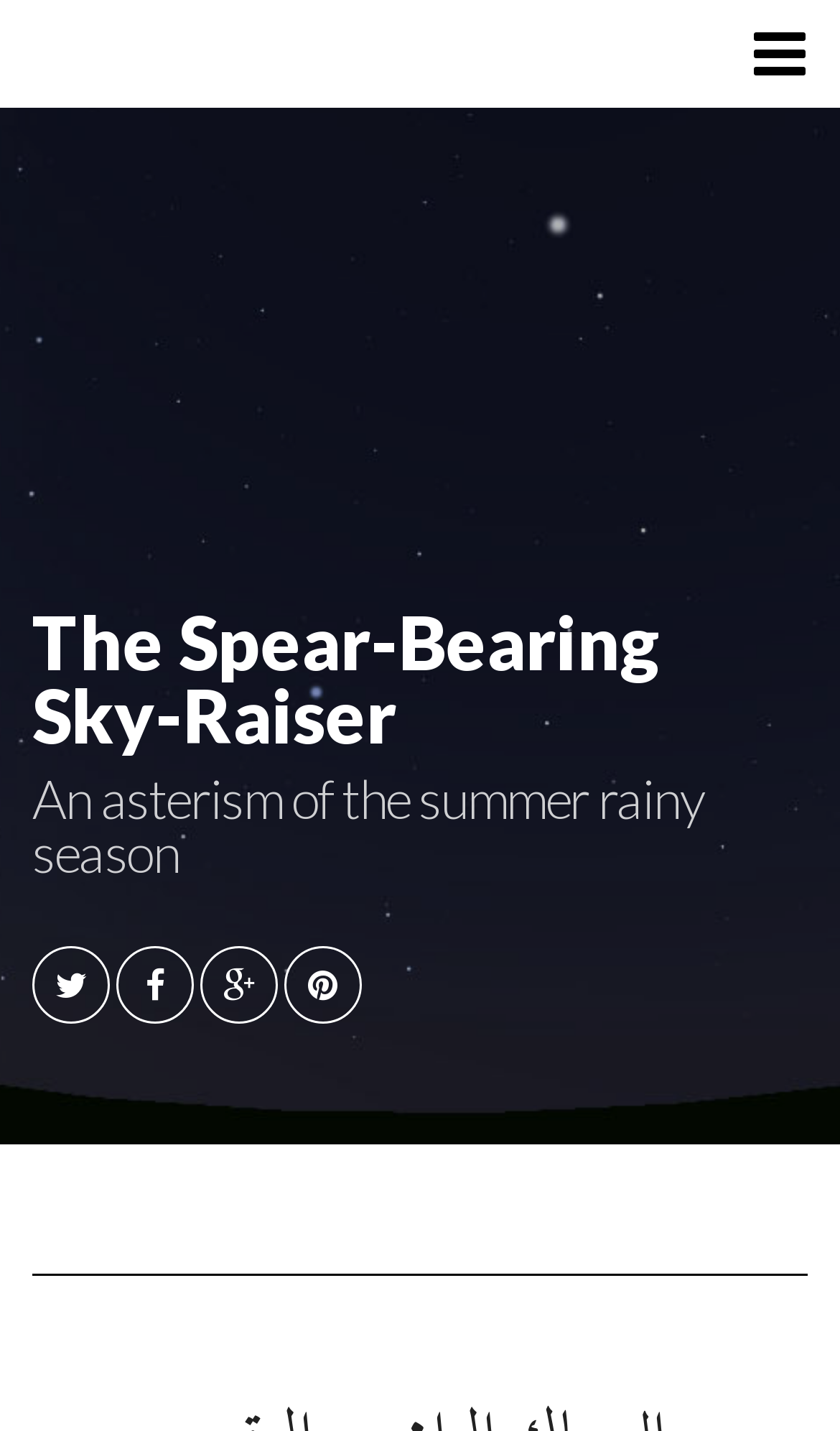Predict the bounding box of the UI element that fits this description: "parent_node: Home".

[0.856, 0.0, 1.0, 0.074]